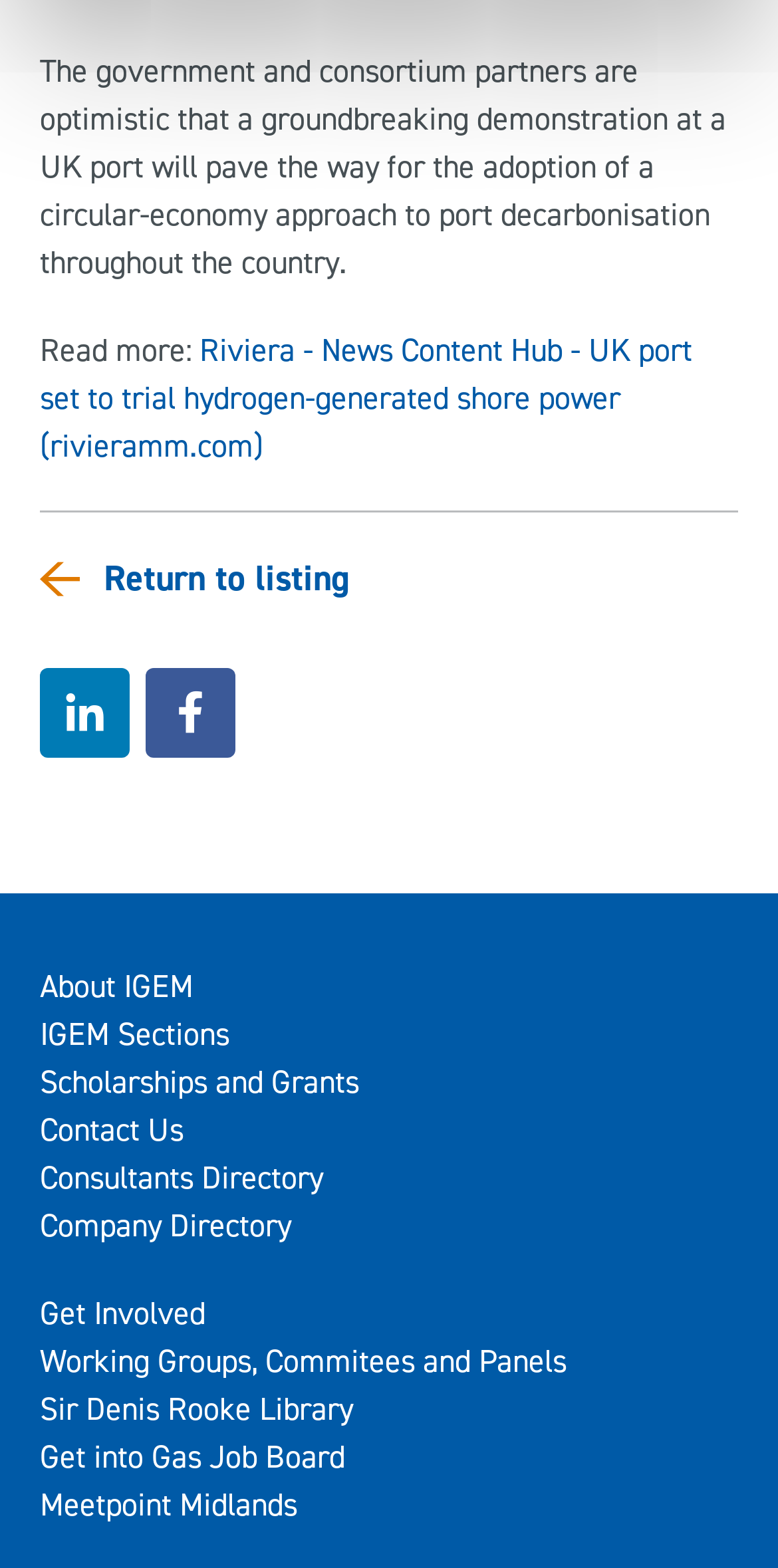Please identify the bounding box coordinates of the element I need to click to follow this instruction: "Return to listing".

[0.051, 0.354, 0.449, 0.384]